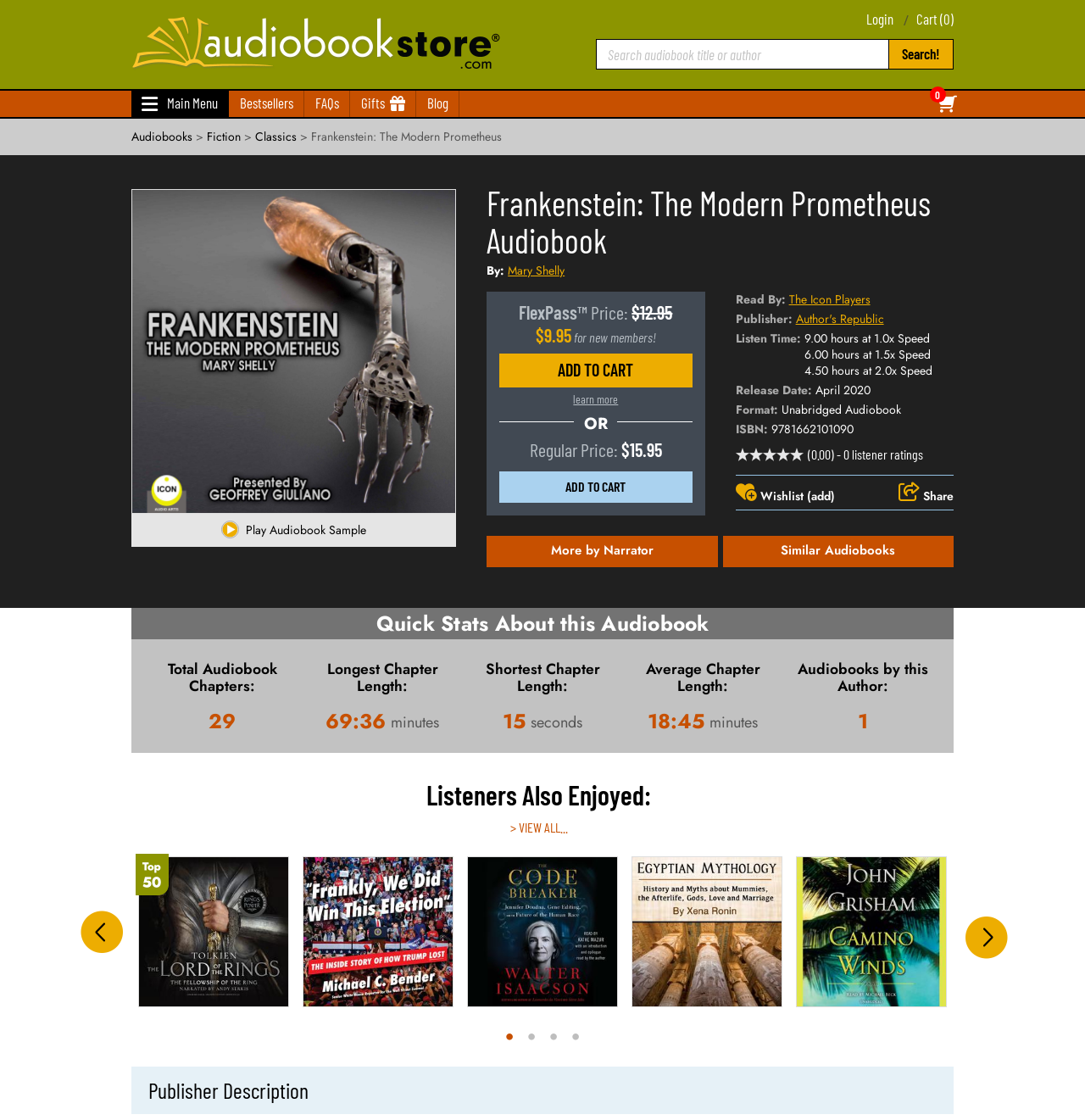Generate a comprehensive caption for the webpage you are viewing.

This webpage is about the audiobook "Frankenstein: The Modern Prometheus" by Mary Shelly. At the top, there is a header with links to the AudiobookStore.com home page, login, cart, and a search bar to search for audiobook titles or authors. Below the header, there are links to the main menu, bestsellers, FAQs, gifts, and blog.

On the left side, there is a navigation menu with links to audiobooks, fiction, and classics. Below the navigation menu, there is an image of the audiobook cover. Next to the image, there is a "Play Audiobook Sample" button.

The main content of the page is about the audiobook, including its title, author, and a brief description. There are also details about the audiobook, such as the price, FlexPass, and a "ADD TO CART" button. Additionally, there is information about the narrator, publisher, release date, format, ISBN, and listener ratings.

Below the audiobook details, there are links to "More by Narrator" and "Similar Audiobooks". Further down, there is a section titled "Quick Stats About this Audiobook" with information about the total number of chapters, longest and shortest chapter lengths, and average chapter length. Finally, there are headings for "Audiobooks by this Author" and "Listeners Also Enjoyed", with a link to view more.